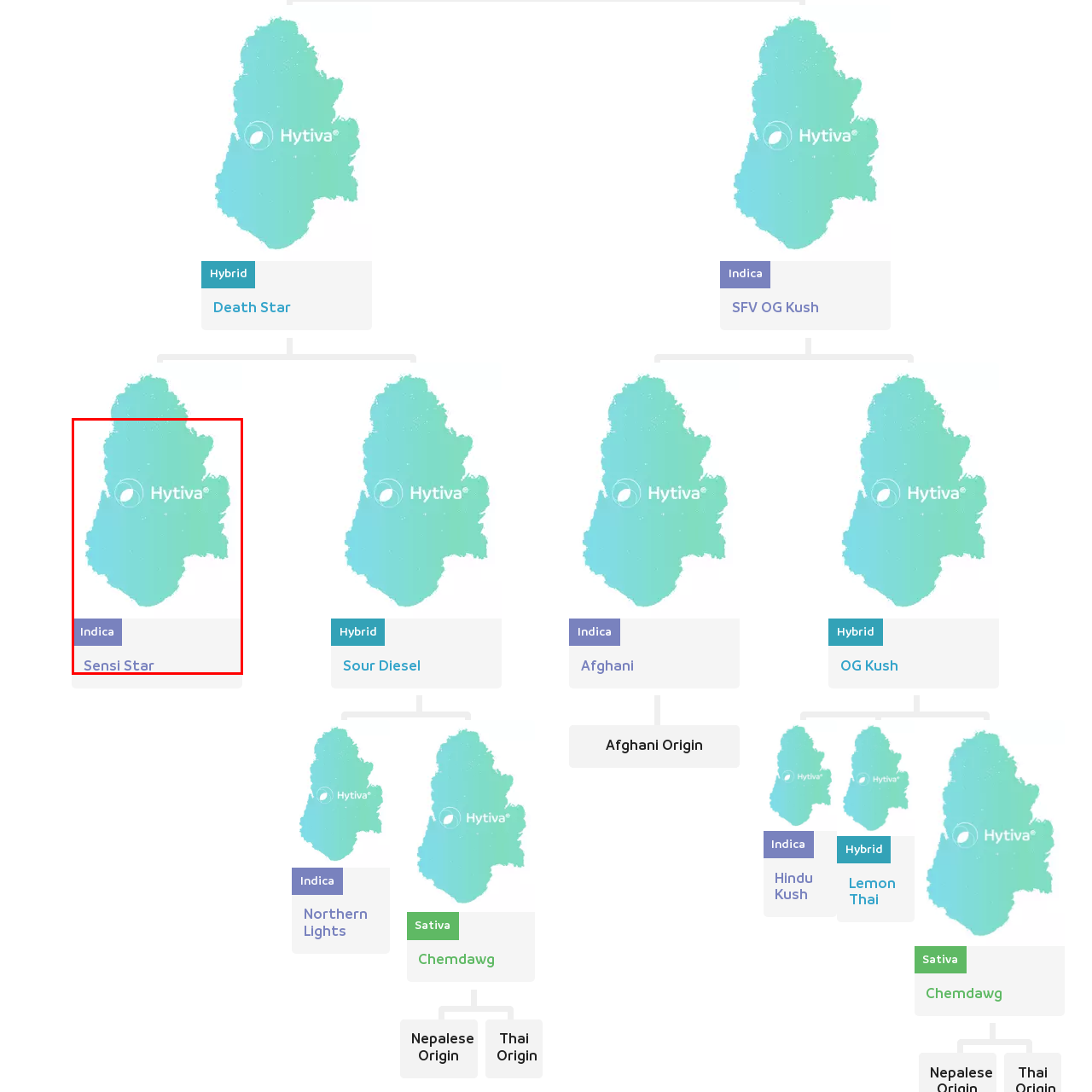Analyze the content inside the red box, What is the purpose of the visual? Provide a short answer using a single word or phrase.

To promote Sensi Star